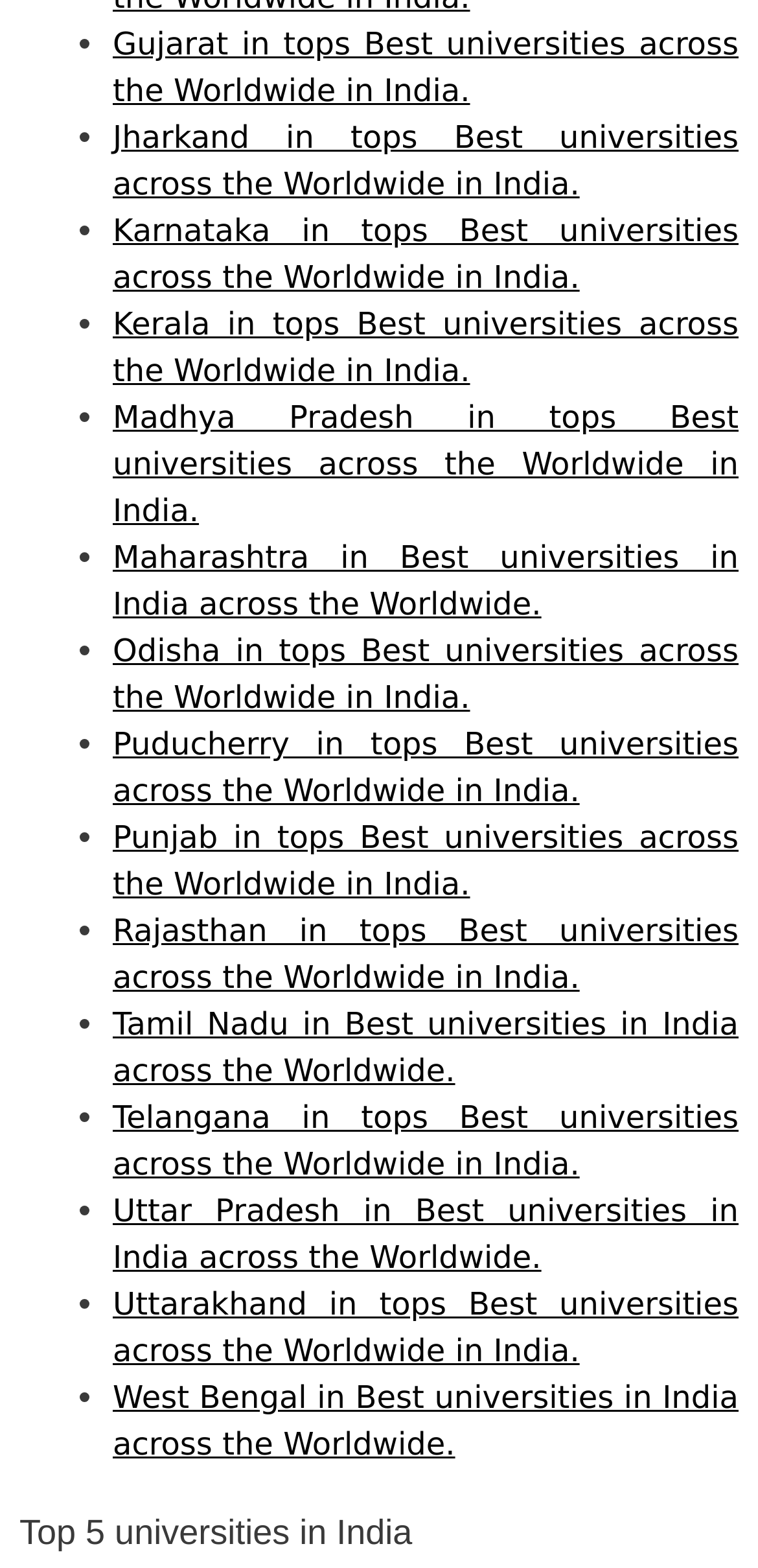What is the first university listed?
Based on the visual, give a brief answer using one word or a short phrase.

Gujarat